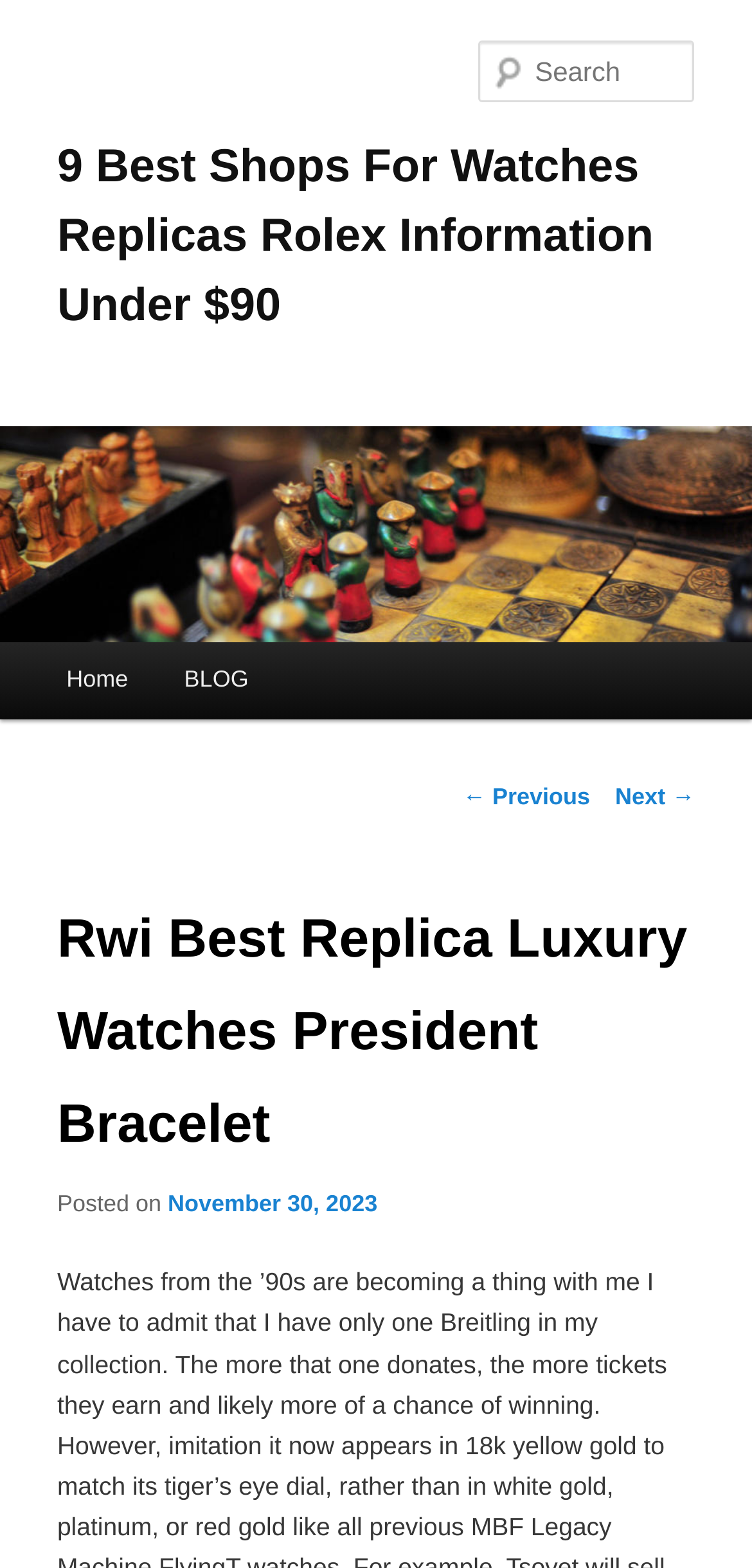Please locate the UI element described by "Index" and provide its bounding box coordinates.

None